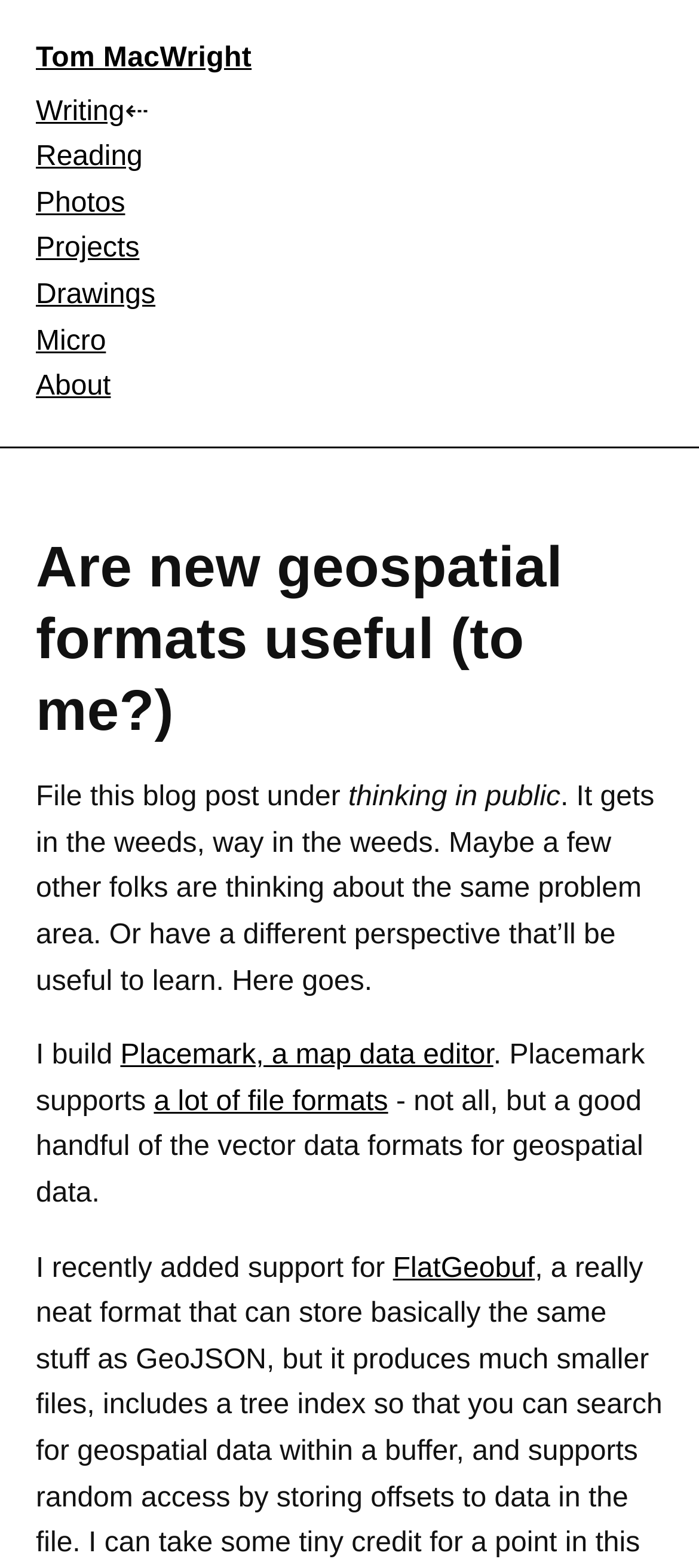Please determine the bounding box coordinates, formatted as (top-left x, top-left y, bottom-right x, bottom-right y), with all values as floating point numbers between 0 and 1. Identify the bounding box of the region described as: Writing

[0.051, 0.061, 0.178, 0.081]